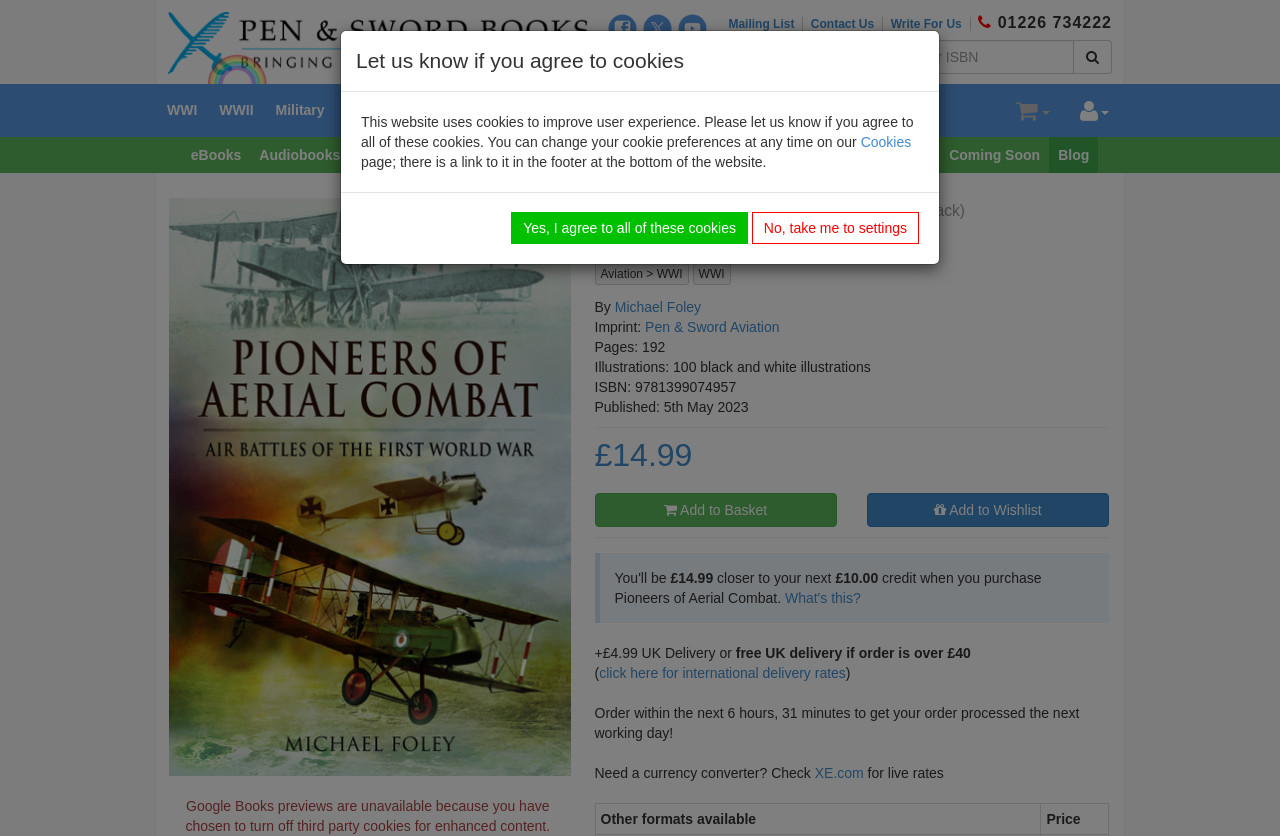Reply to the question with a single word or phrase:
How many pages does the book have?

192